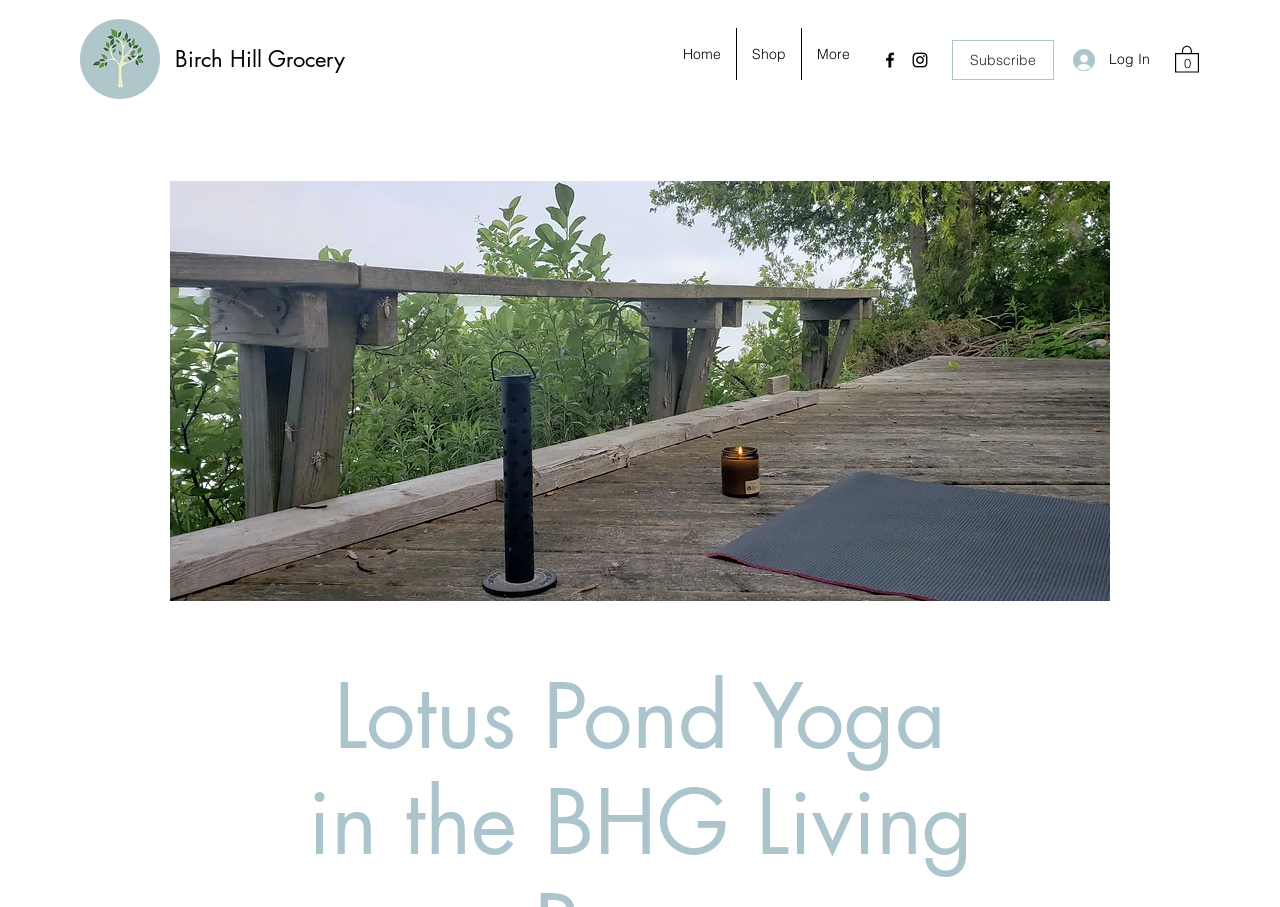Identify the bounding box coordinates of the area that should be clicked in order to complete the given instruction: "Go to Home page". The bounding box coordinates should be four float numbers between 0 and 1, i.e., [left, top, right, bottom].

[0.521, 0.031, 0.575, 0.088]